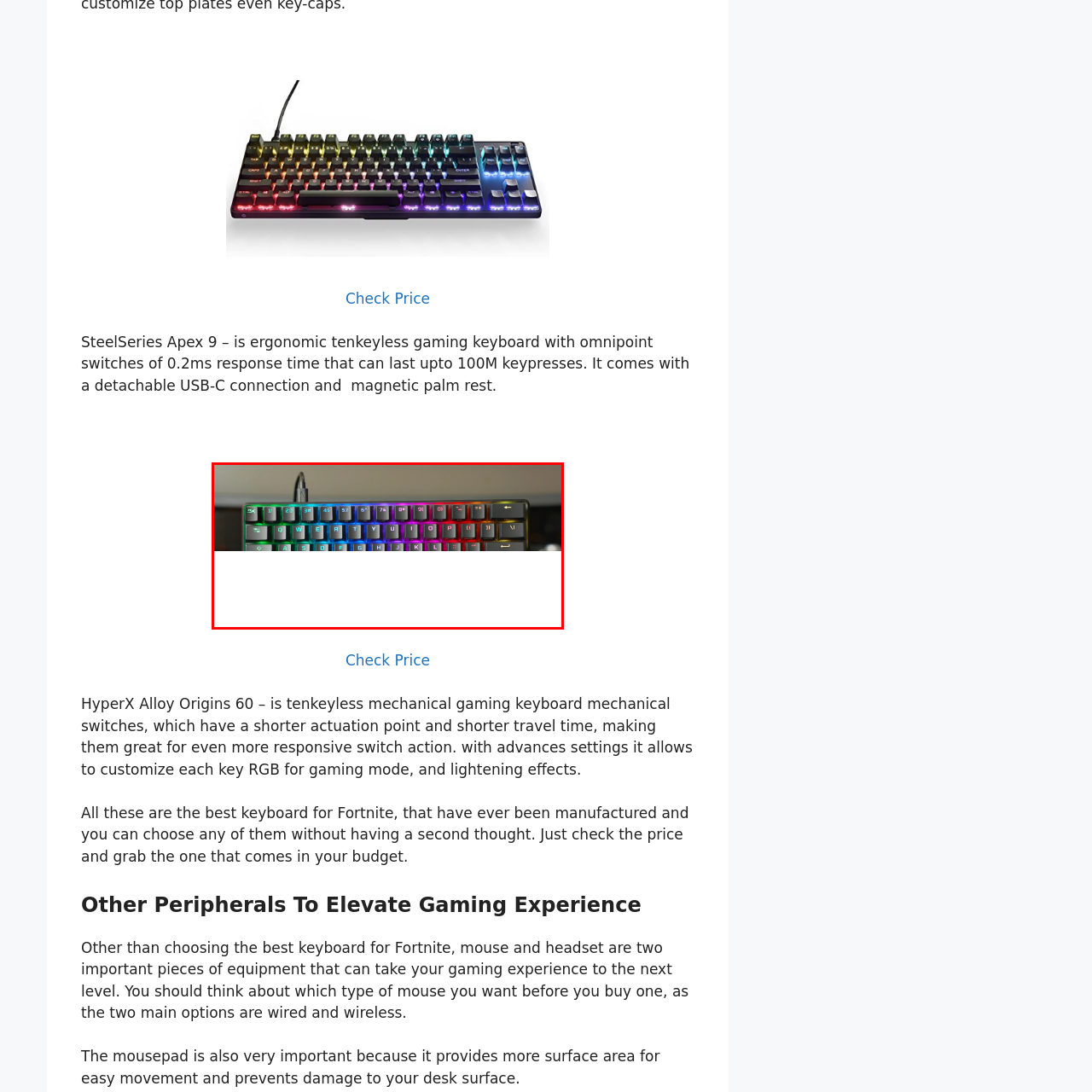What is the response time of the omnipoint switches?
Inspect the part of the image highlighted by the red bounding box and give a detailed answer to the question.

The caption states that the agile omnipoint switches contribute to a remarkable 0.2ms response time, suitable for fast-paced gameplay.